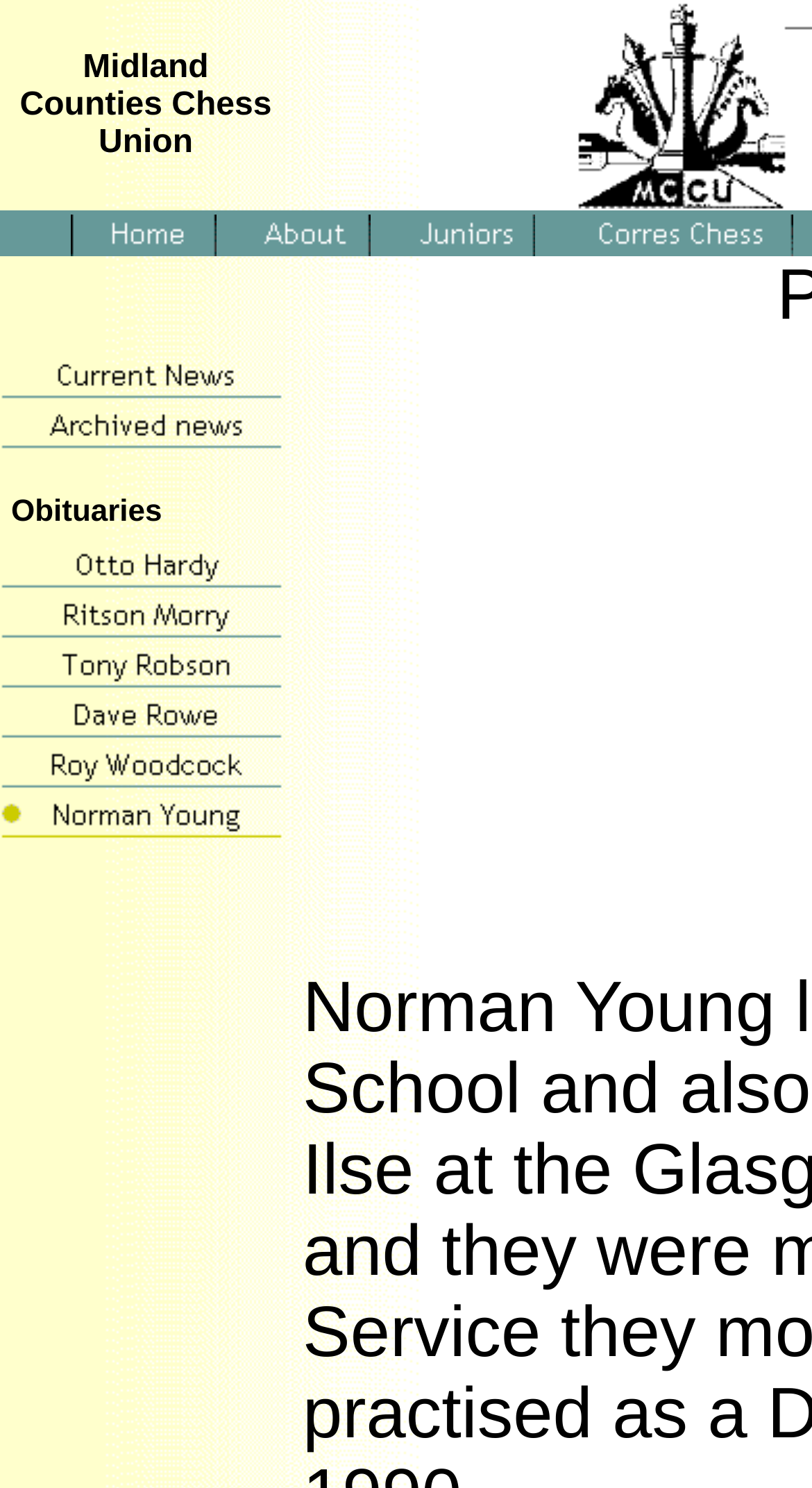Answer the question using only one word or a concise phrase: How many images are on this webpage?

14